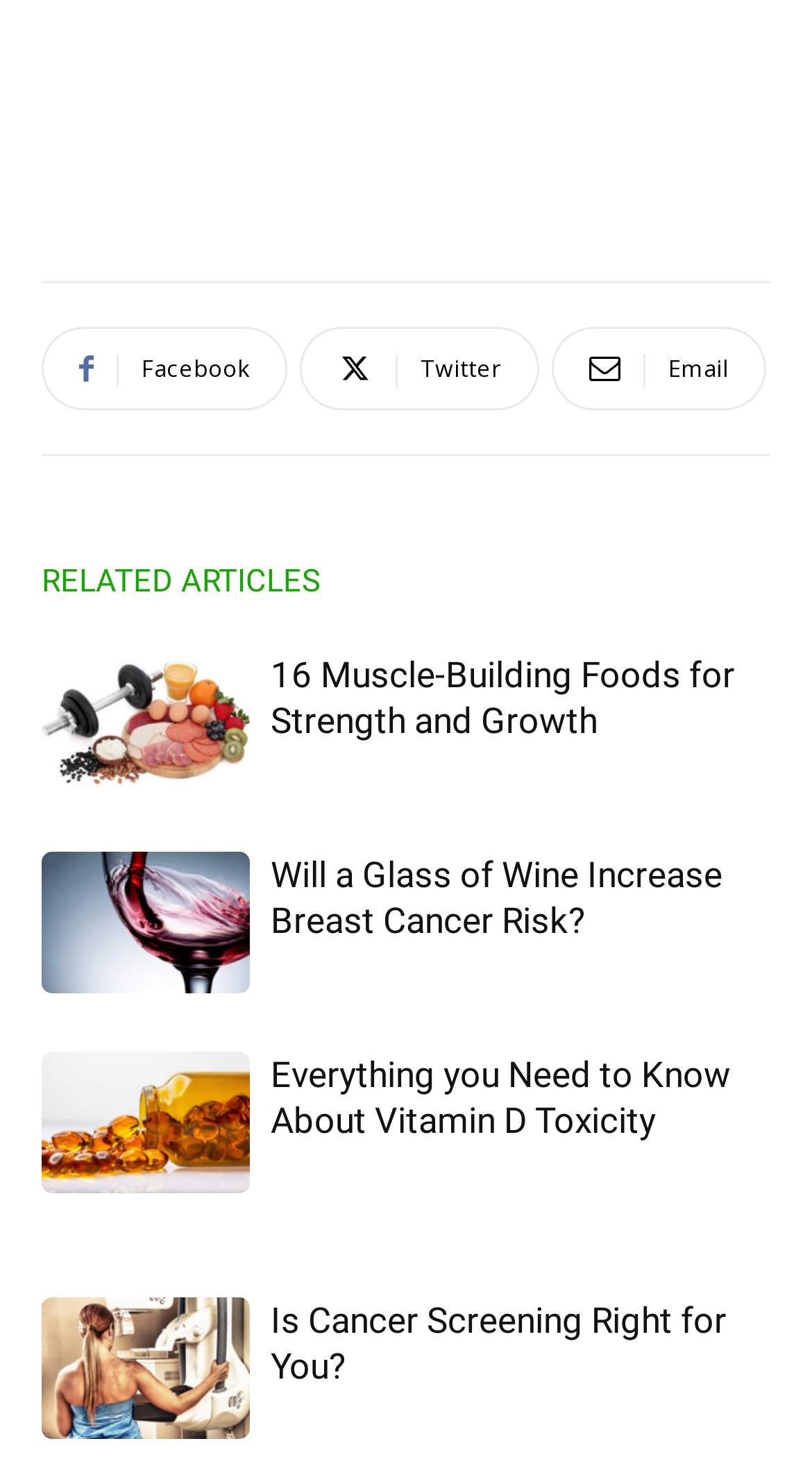How many social media links are in the footer?
Use the image to answer the question with a single word or phrase.

3